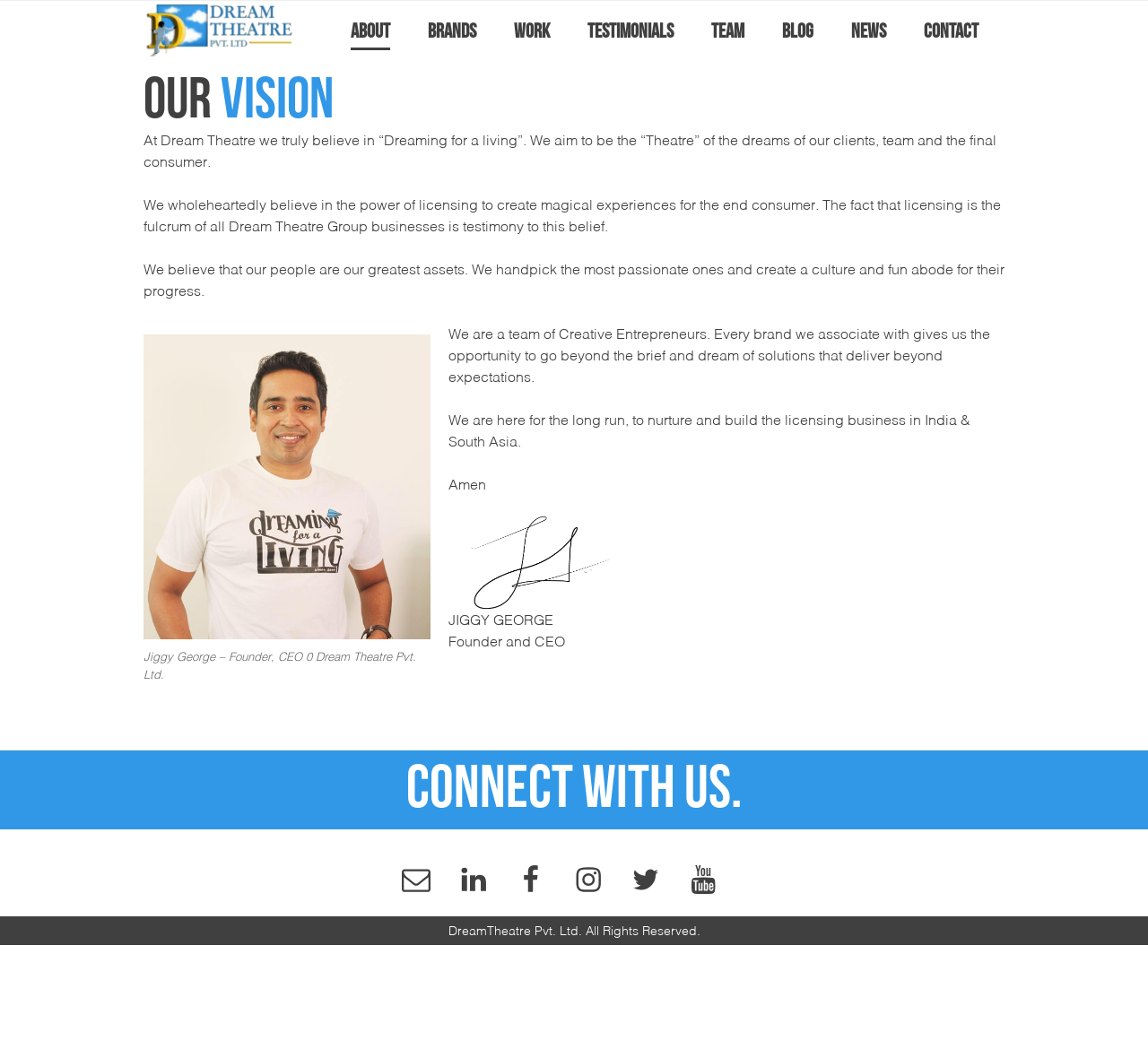Specify the bounding box coordinates of the area that needs to be clicked to achieve the following instruction: "Click on the 'Contact' link".

[0.804, 0.016, 0.852, 0.047]